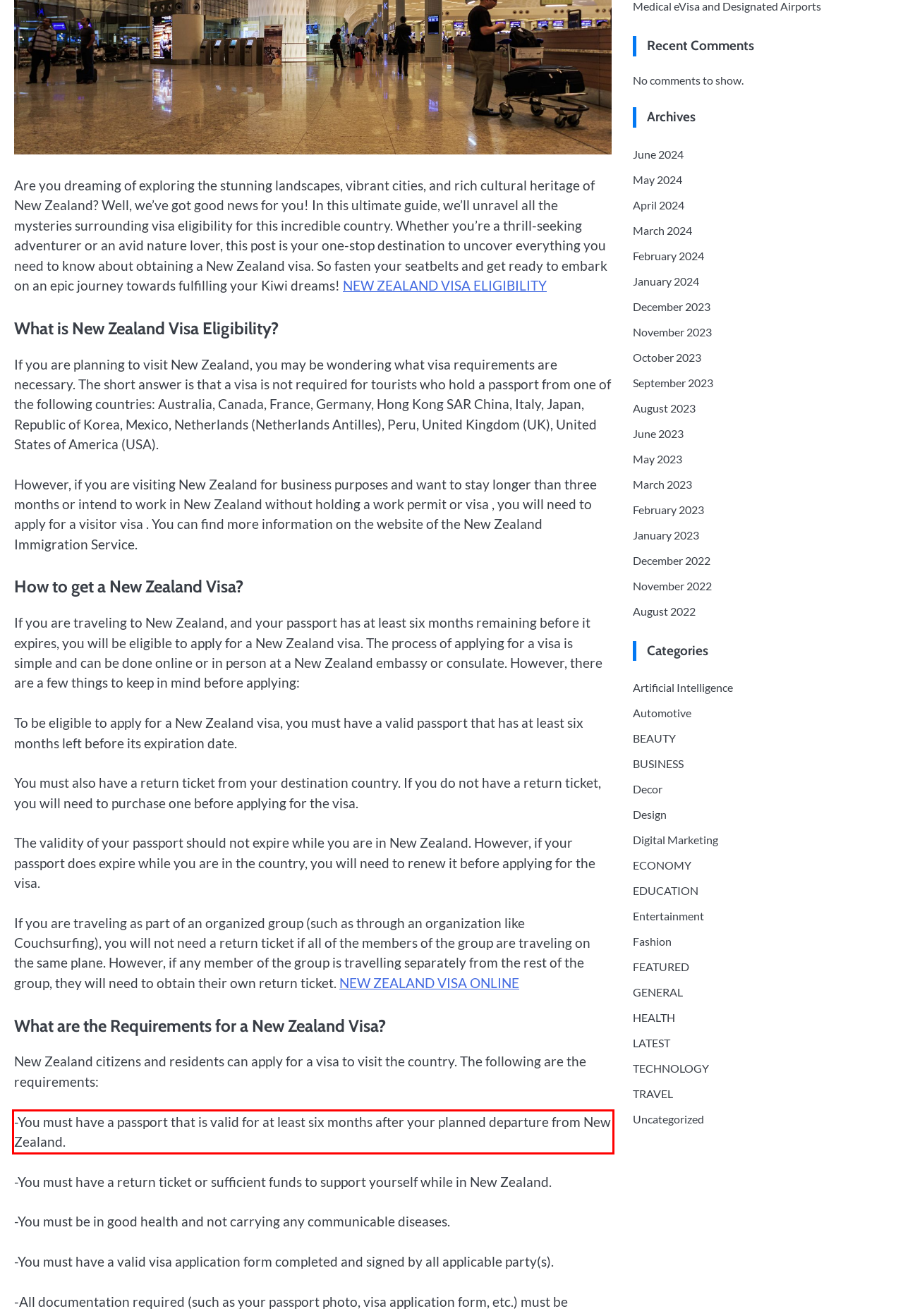You have a screenshot of a webpage, and there is a red bounding box around a UI element. Utilize OCR to extract the text within this red bounding box.

-You must have a passport that is valid for at least six months after your planned departure from New Zealand.